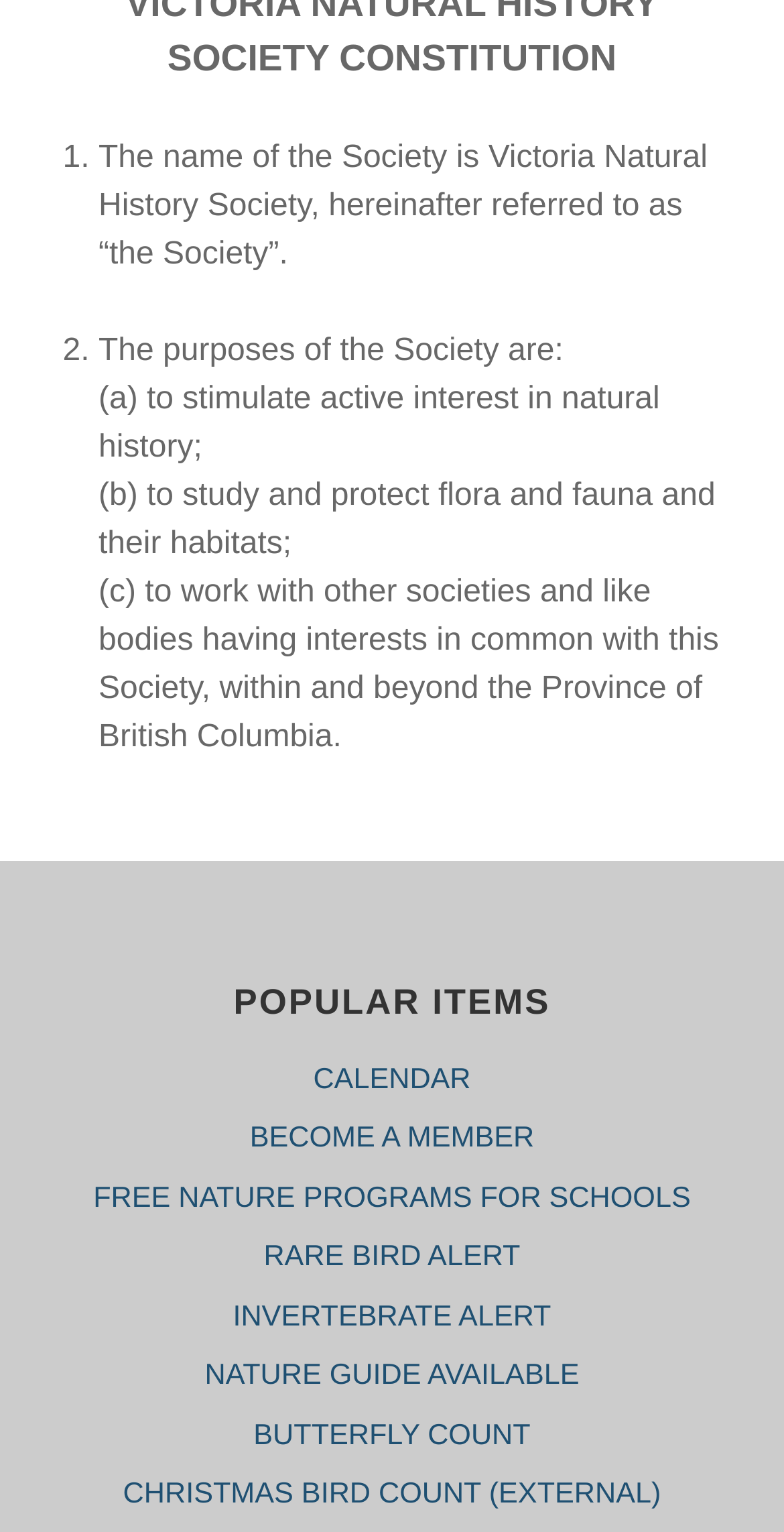What are the purposes of the society?
Please provide a comprehensive answer to the question based on the webpage screenshot.

The purposes of the society are listed in the static text elements (a), (b), and (c), which are 'to stimulate active interest in natural history;', 'to study and protect flora and fauna and their habitats;', and 'to work with other societies and like bodies having interests in common with this Society, within and beyond the Province of British Columbia.'